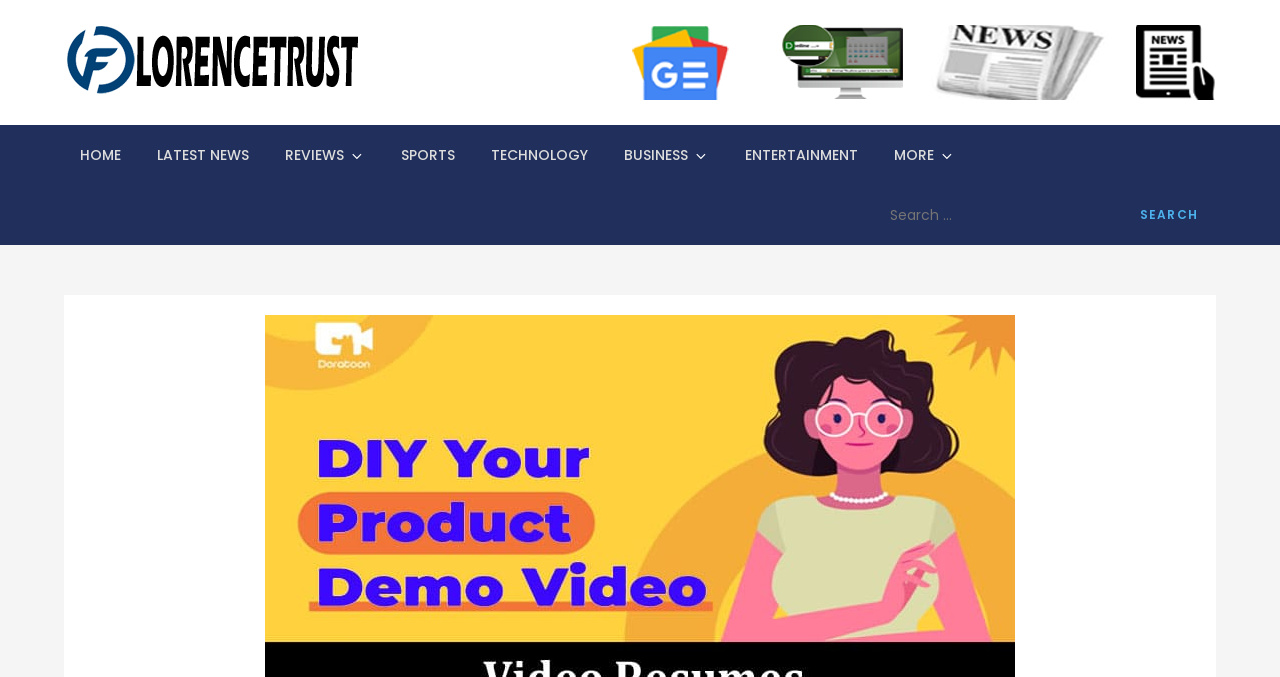What is the headline of the webpage?

Free Animation Website for Video Resumes